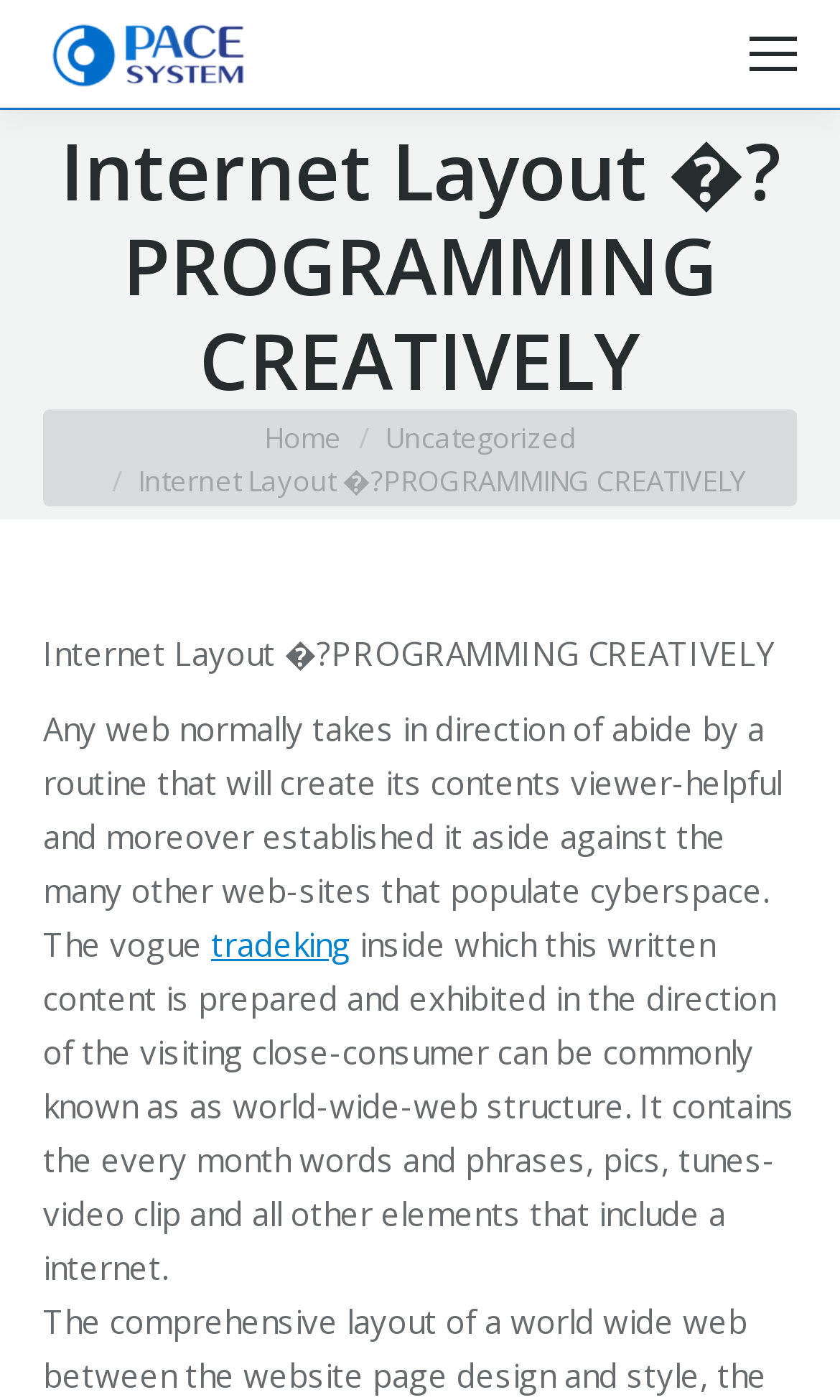Please identify the primary heading of the webpage and give its text content.

Internet Layout �?PROGRAMMING CREATIVELY